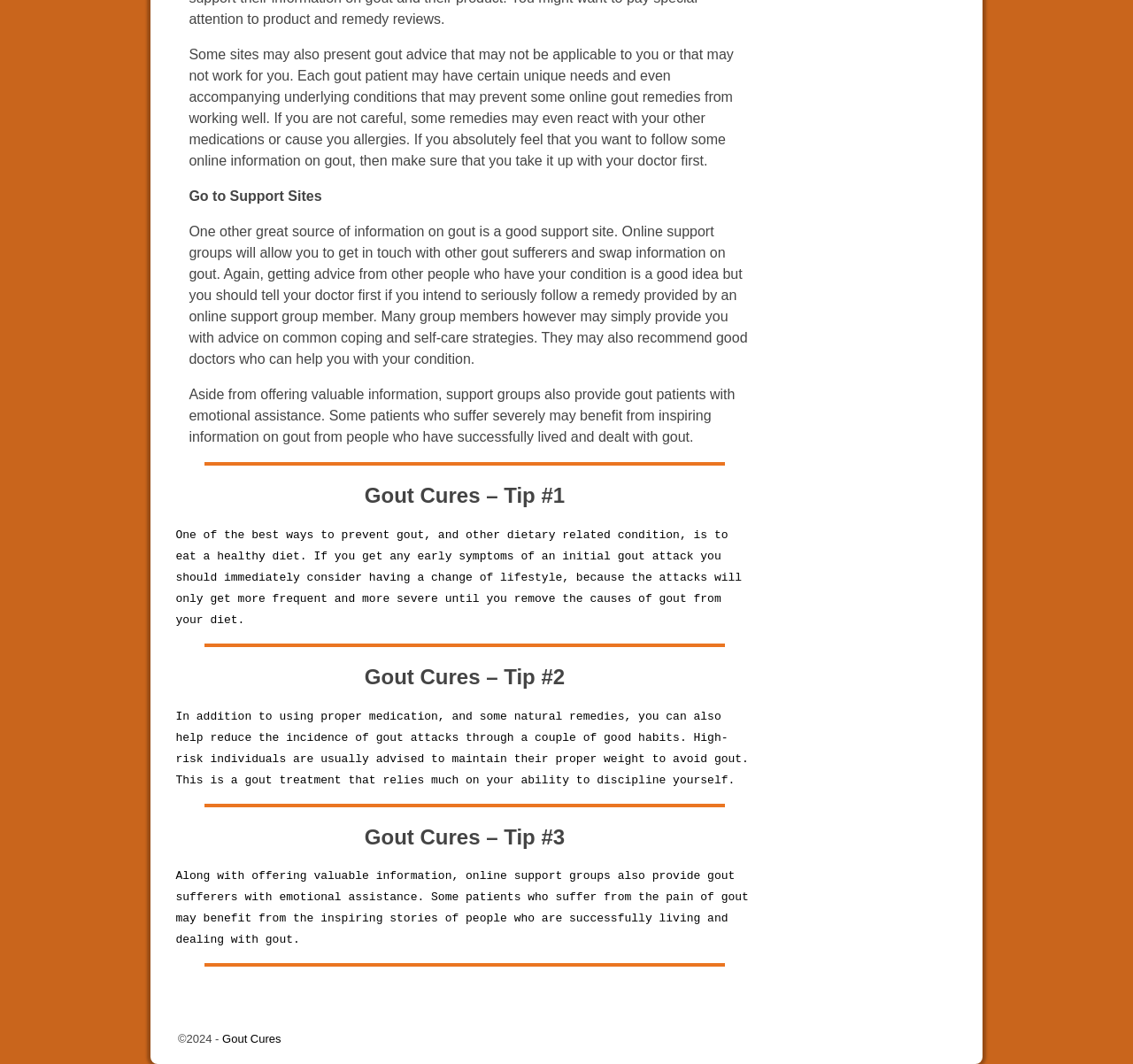What is a good source of information on gout?
Please provide a comprehensive answer based on the visual information in the image.

According to the webpage, support sites are a good source of information on gout, where one can get in touch with other gout sufferers and swap information on gout.